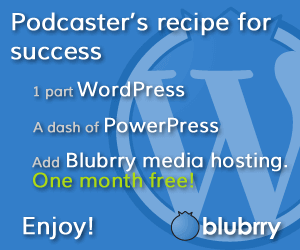Explain what is happening in the image with as much detail as possible.

The image features a promotional graphic titled "Podcaster's recipe for success," highlighting key components essential for successful podcasting. It includes a playful layout with the following ingredients: "1 part WordPress," emphasizing the importance of this content management system; "A dash of PowerPress," referring to a popular podcasting plugin; and "Add Blubrry media hosting," which offers a call to action for a promotional offer of "One month free!" The overall aesthetic is bright and engaging, aimed at aspiring podcasters looking to streamline their process with these essential tools. The graphic concludes with a friendly "Enjoy!" adding a welcoming touch to the promotional message.